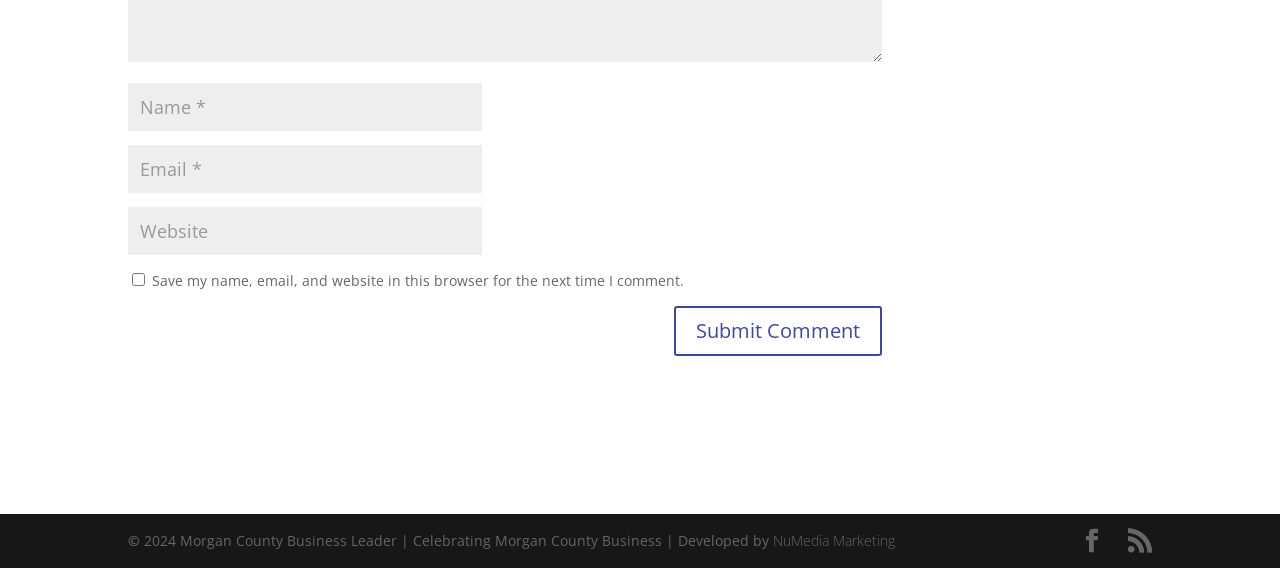Answer the question below in one word or phrase:
What is the purpose of the first textbox?

Enter name